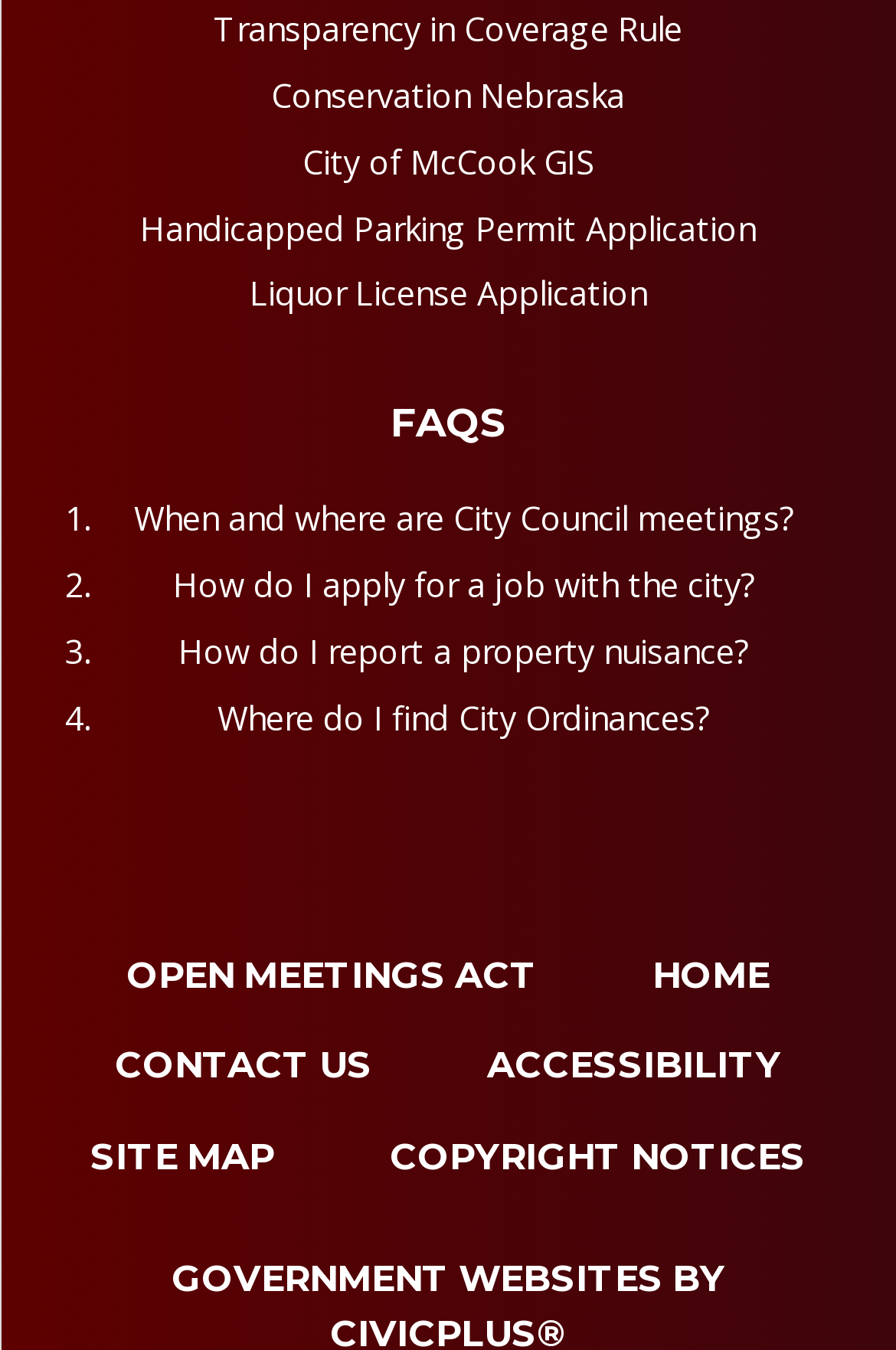How many links are in the FAQS section?
Give a comprehensive and detailed explanation for the question.

I counted the number of links in the FAQS section, which starts with the header 'FAQS' and contains four links with questions about City Council meetings, job applications, property nuisances, and City Ordinances.